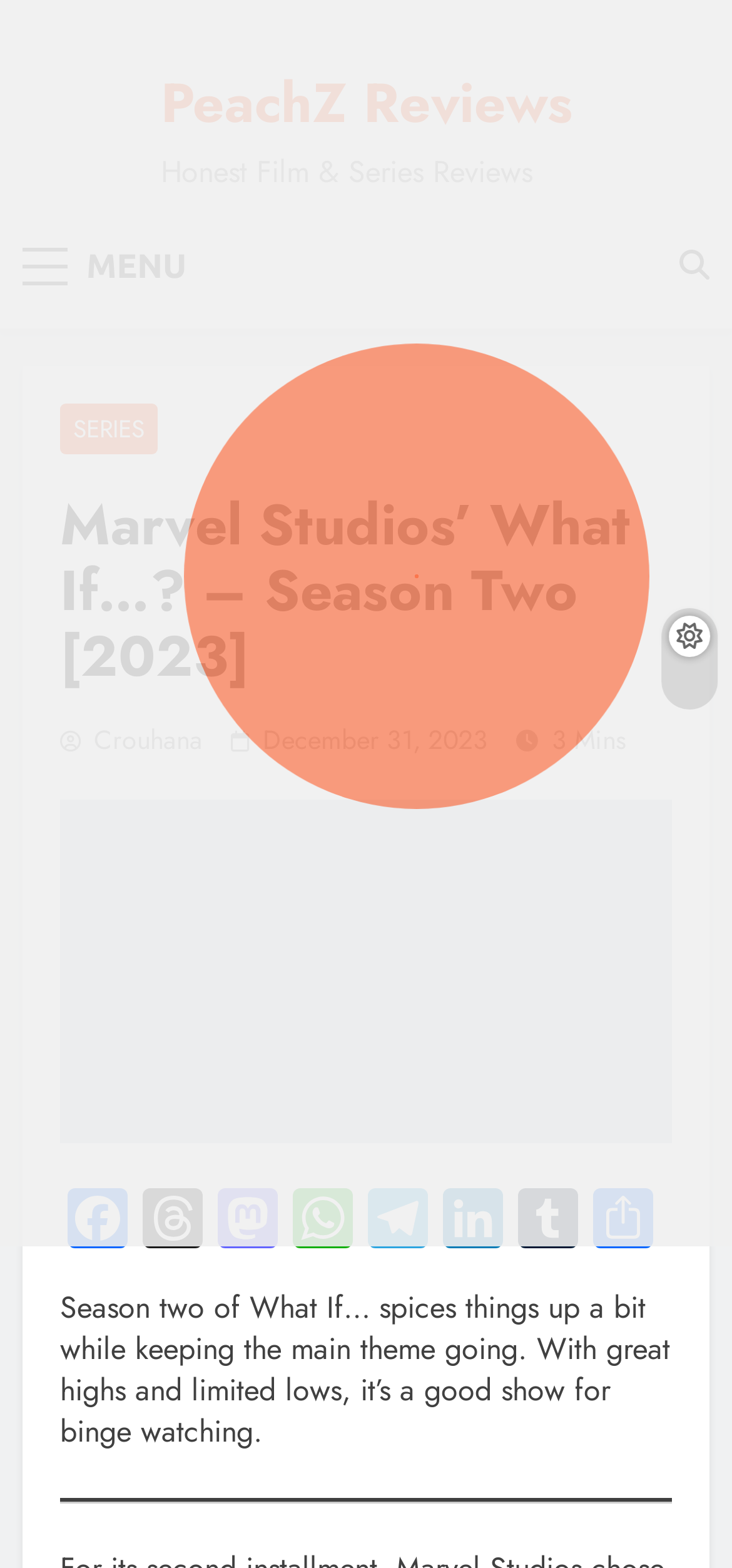Find the main header of the webpage and produce its text content.

Marvel Studios’ What If…? – Season Two [2023]